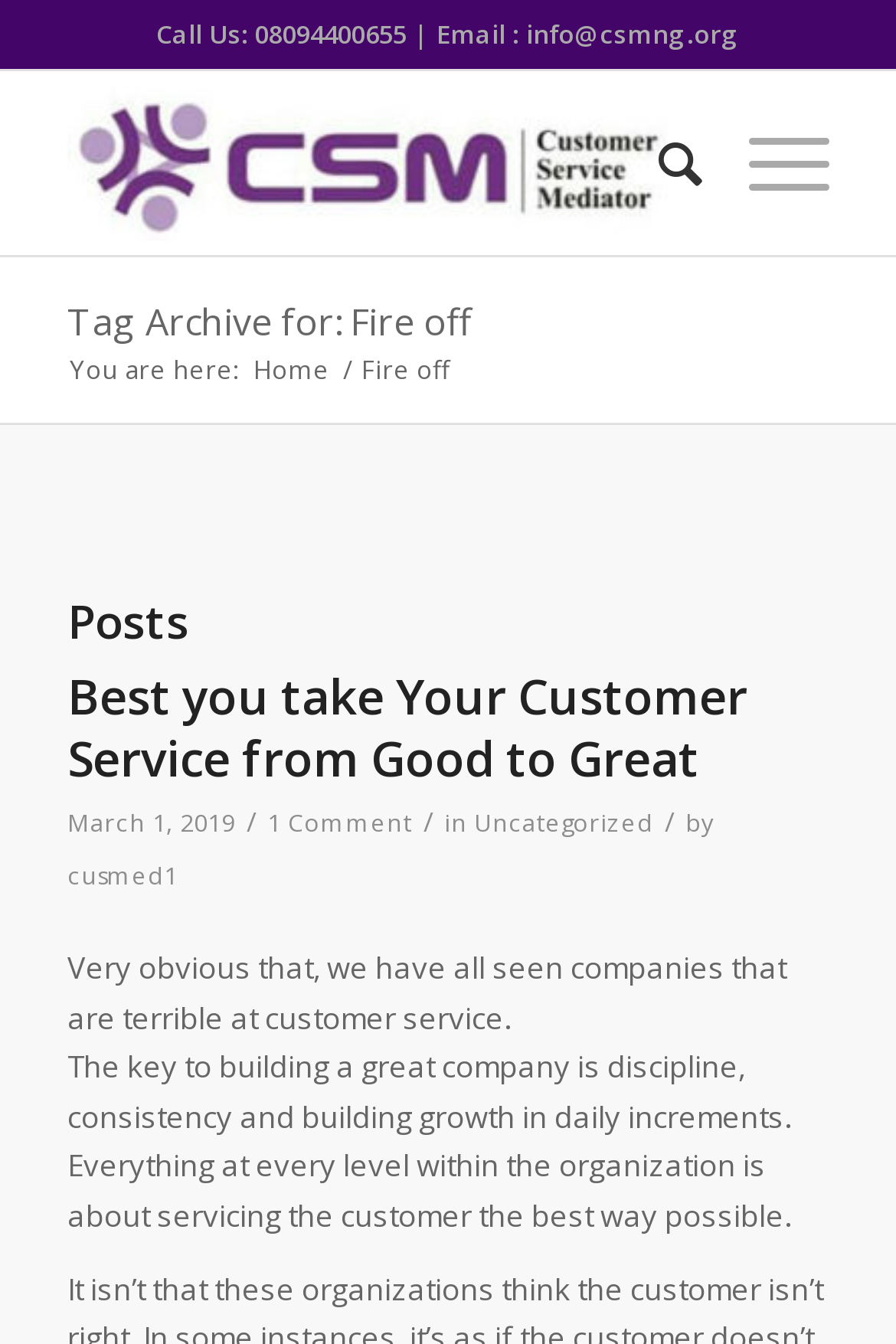Give a full account of the webpage's elements and their arrangement.

The webpage is about customer service, specifically featuring an article titled "Best you take Your Customer Service from Good to Great". At the top, there is a contact information section with a phone number and email address. Below this, there is a layout table containing a logo image with the text "Customer Service Mediator", a search menu item, and a menu link. 

On the left side, there is a heading "Tag Archive for: Fire off" with a link below it. Underneath, there is a breadcrumb navigation section with links to "Home" and "Fire off", separated by forward slashes. 

The main content area is divided into sections, with a heading "Posts" at the top. The first post is the featured article, which has a title, a date "March 1, 2019", and a comment count. The article text is divided into three paragraphs, discussing the importance of customer service and building a great company.